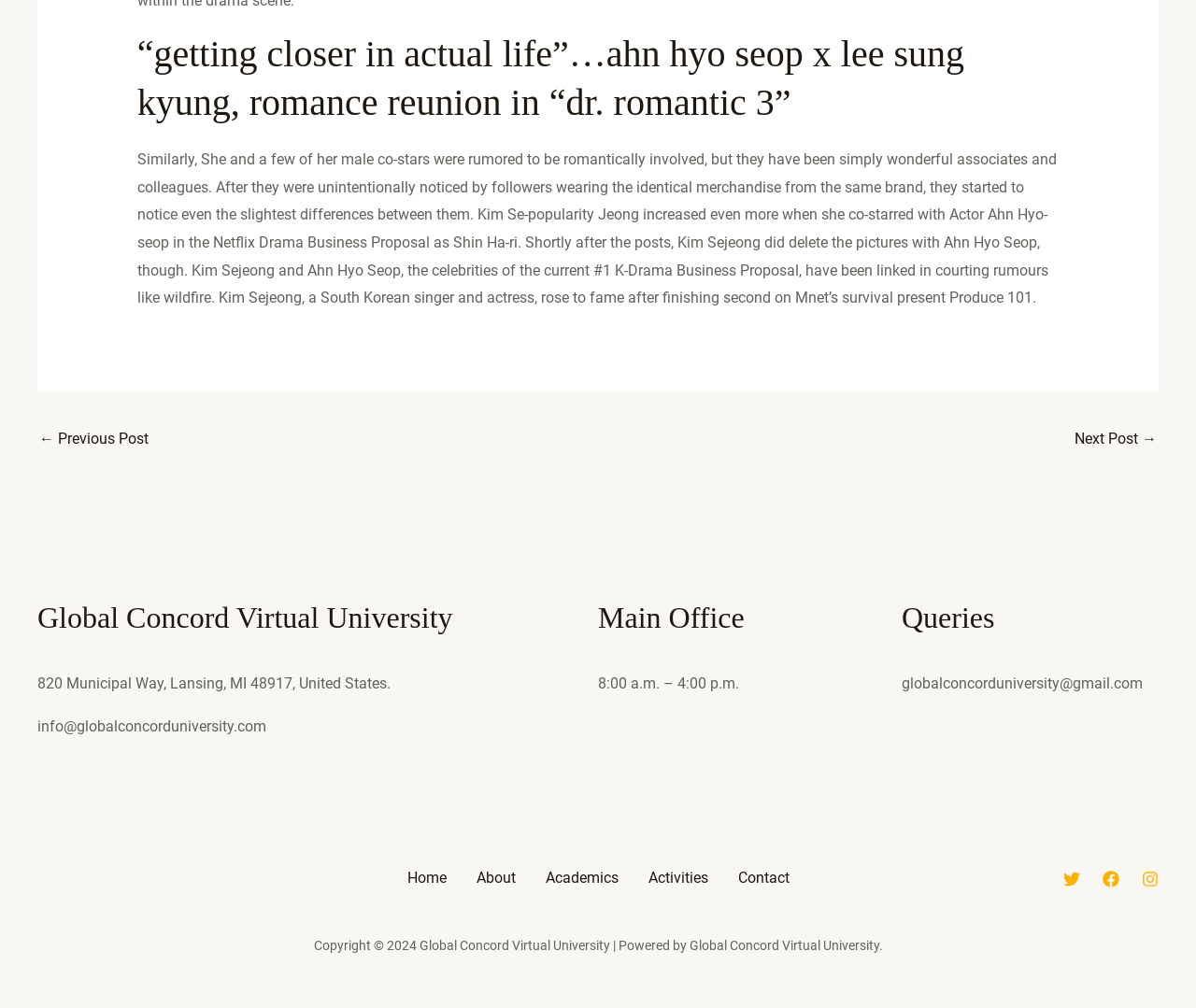Show the bounding box coordinates for the element that needs to be clicked to execute the following instruction: "Follow on Twitter". Provide the coordinates in the form of four float numbers between 0 and 1, i.e., [left, top, right, bottom].

[0.889, 0.864, 0.903, 0.88]